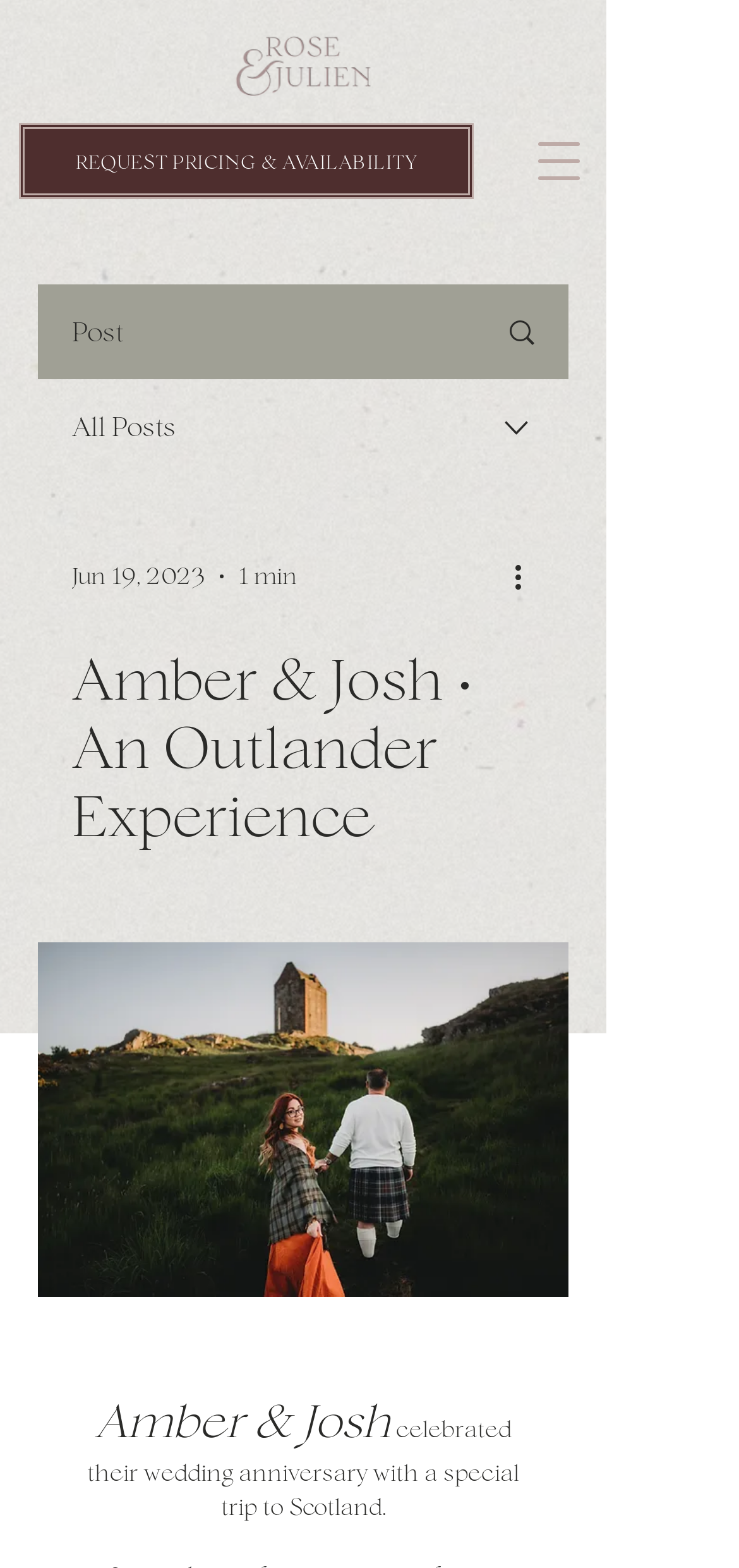Is there a navigation menu on the webpage?
Carefully analyze the image and provide a detailed answer to the question.

The webpage has a button labeled 'Open navigation menu', which suggests that there is a navigation menu available on the webpage.